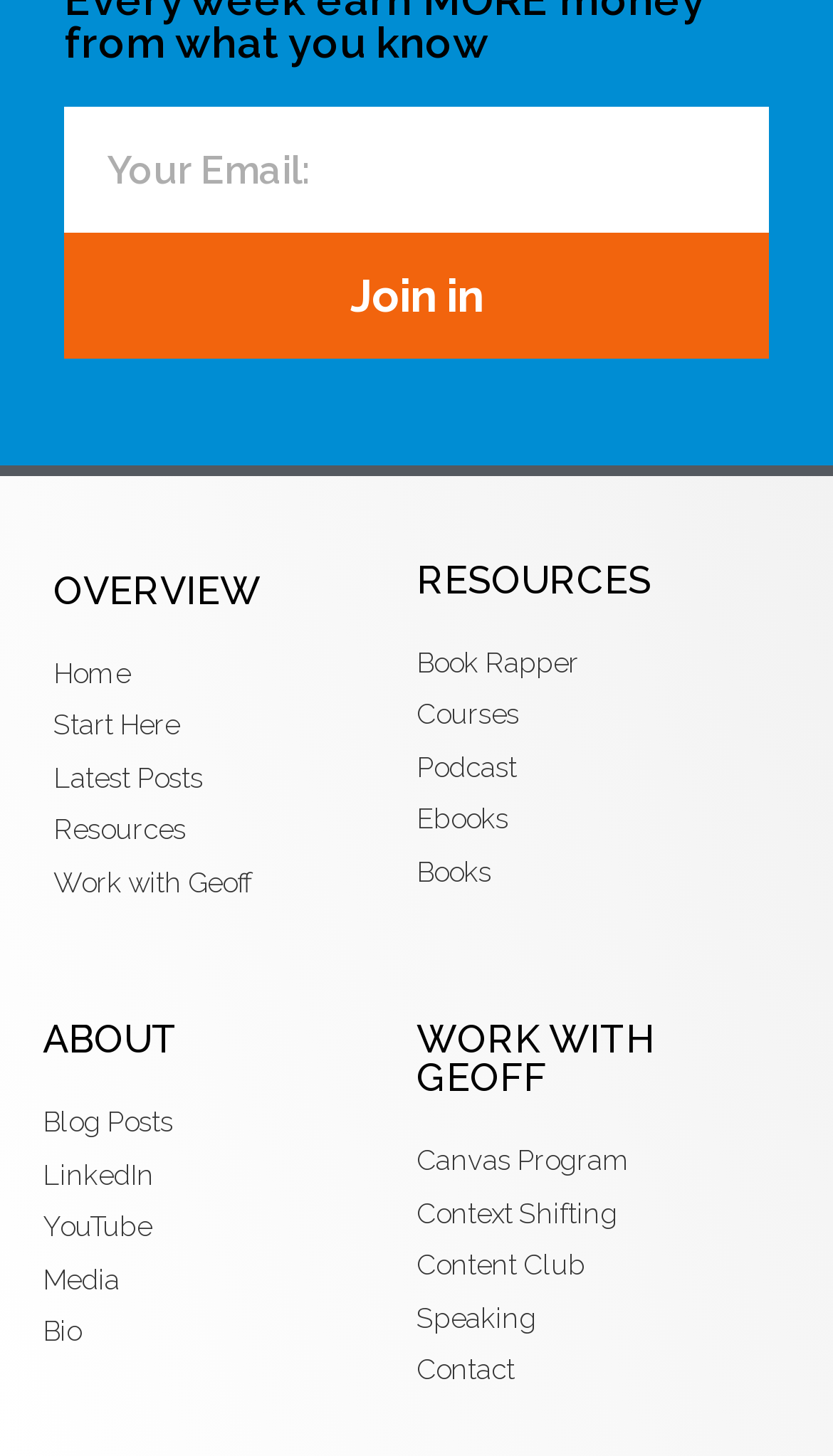Determine the bounding box coordinates of the element that should be clicked to execute the following command: "Go to Home".

[0.064, 0.449, 0.487, 0.477]